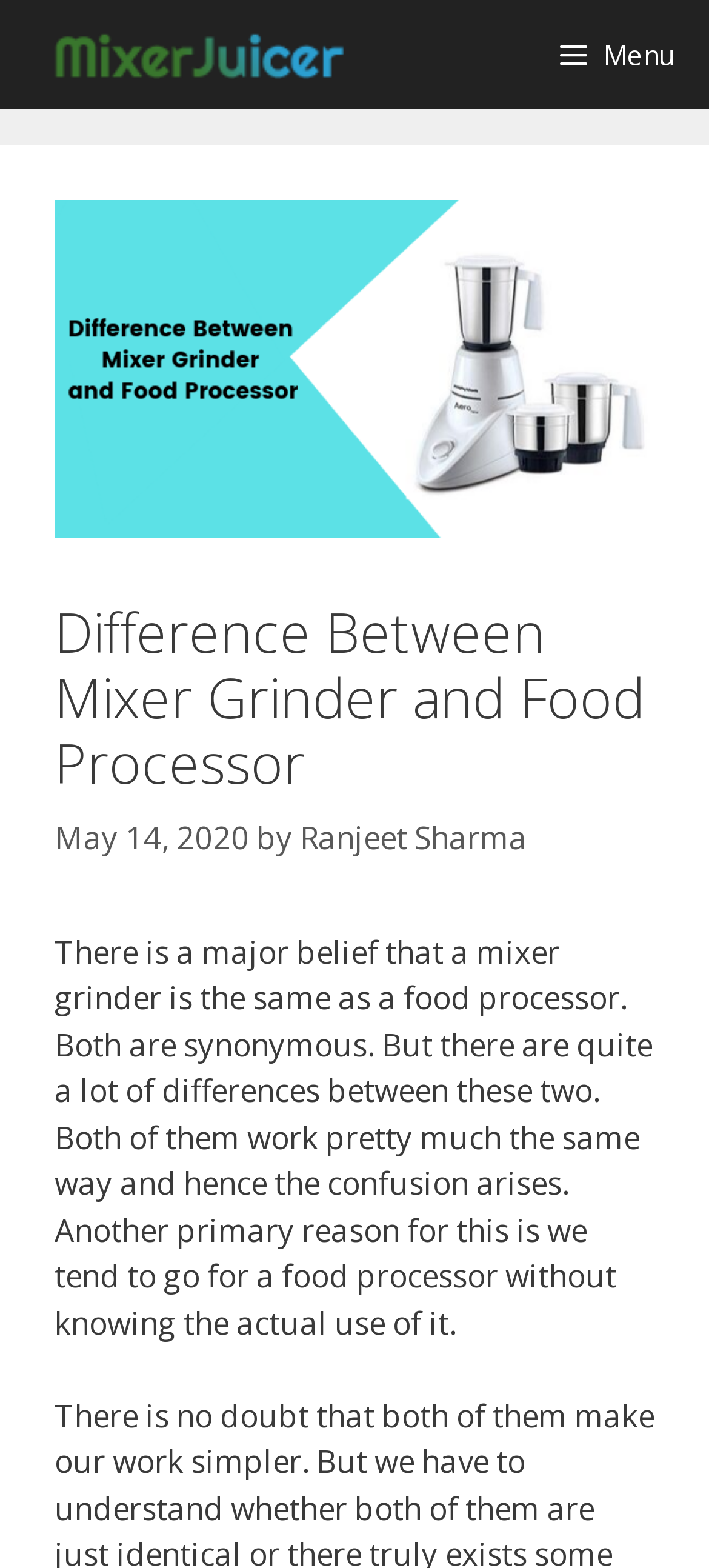Please identify the primary heading of the webpage and give its text content.

Difference Between Mixer Grinder and Food Processor